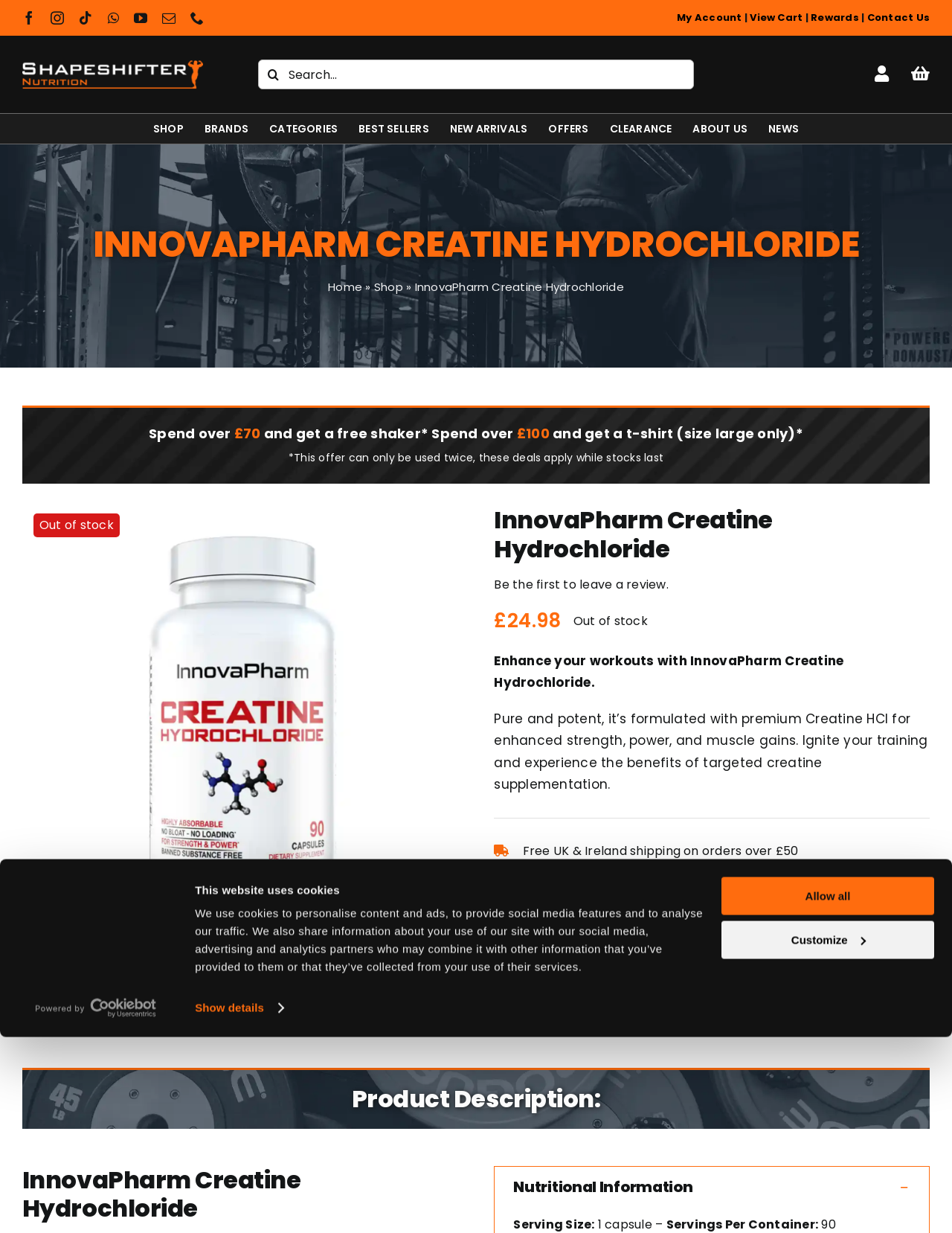Please determine the bounding box coordinates of the element to click in order to execute the following instruction: "Search for products". The coordinates should be four float numbers between 0 and 1, specified as [left, top, right, bottom].

[0.271, 0.048, 0.729, 0.073]